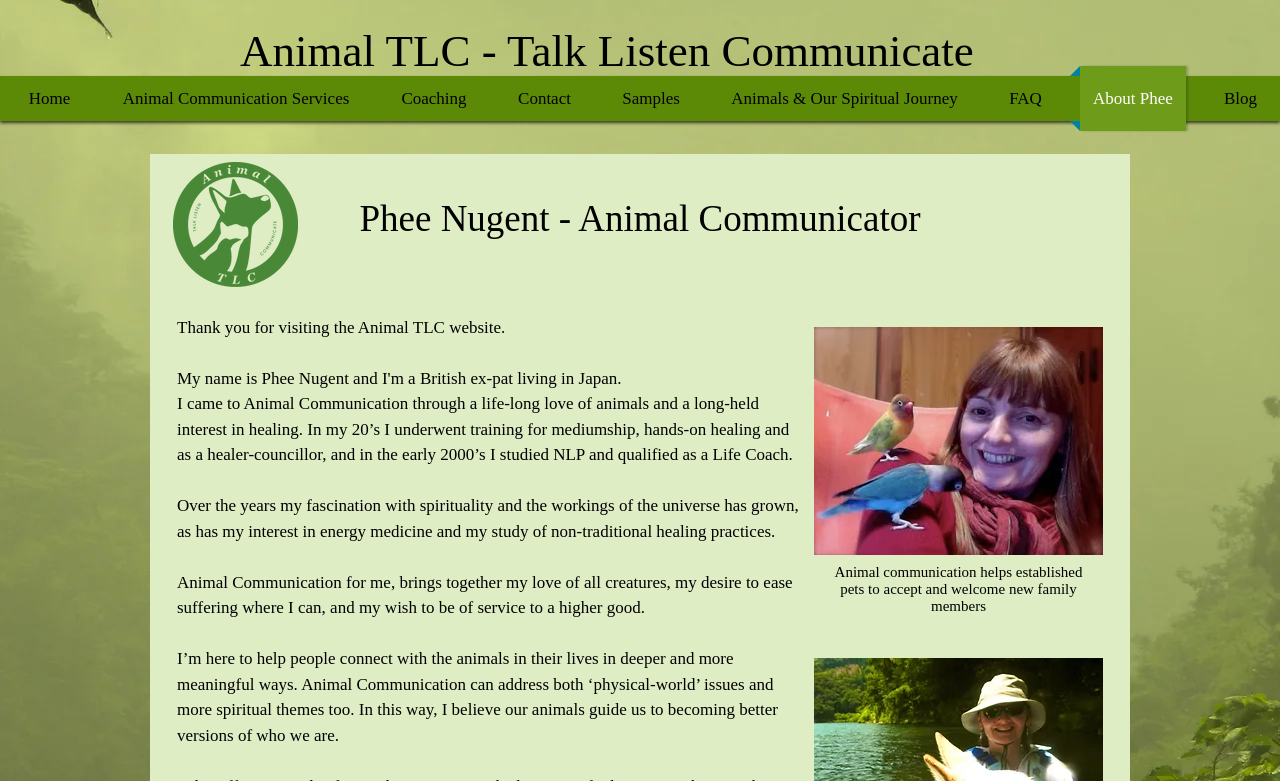Determine the bounding box coordinates for the element that should be clicked to follow this instruction: "Read about 'Animal Communication Services'". The coordinates should be given as four float numbers between 0 and 1, in the format [left, top, right, bottom].

[0.077, 0.084, 0.291, 0.167]